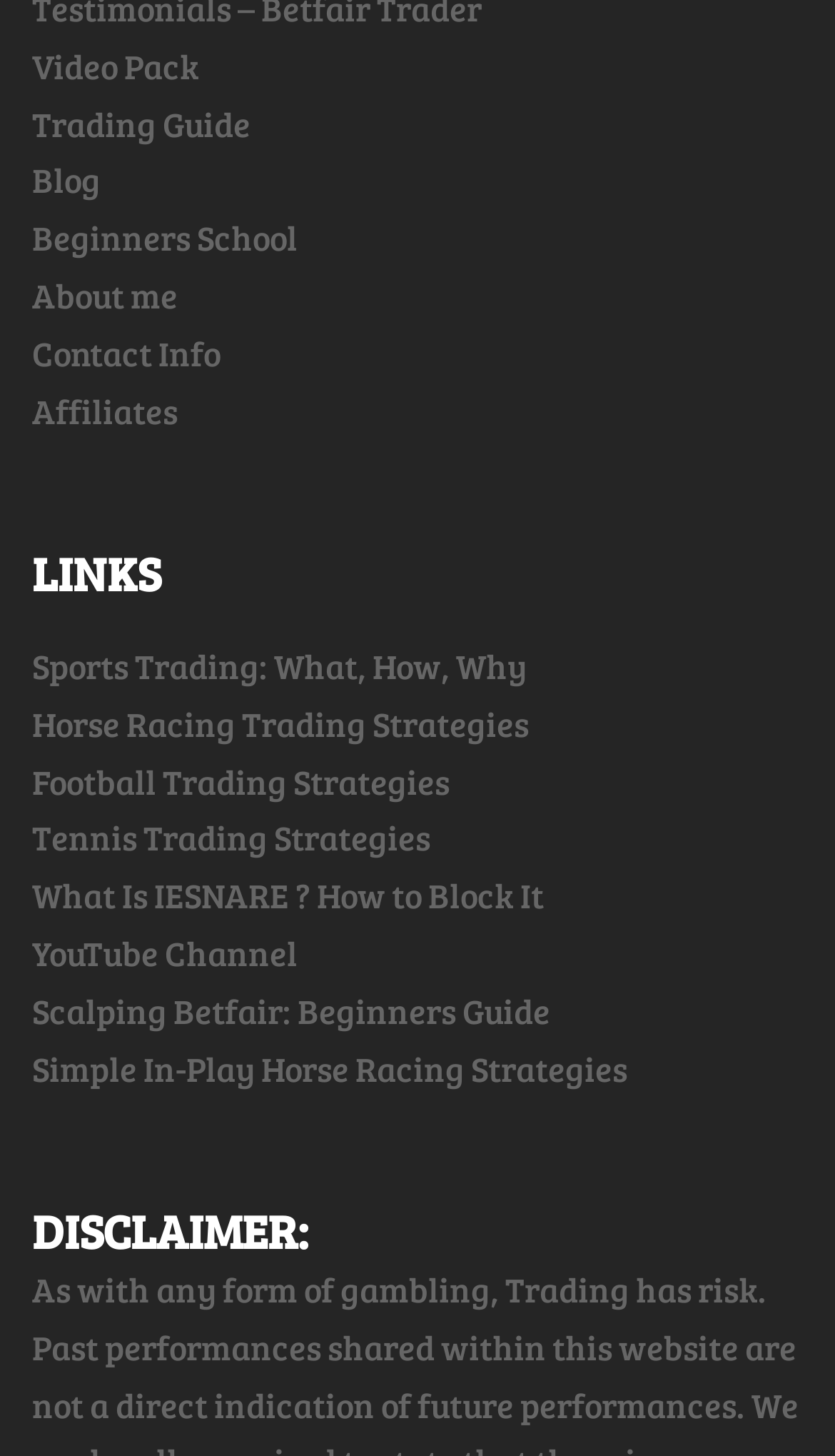Find the bounding box coordinates of the clickable area that will achieve the following instruction: "Check out 'Baby Hairs, New growth vs Breakage'".

None